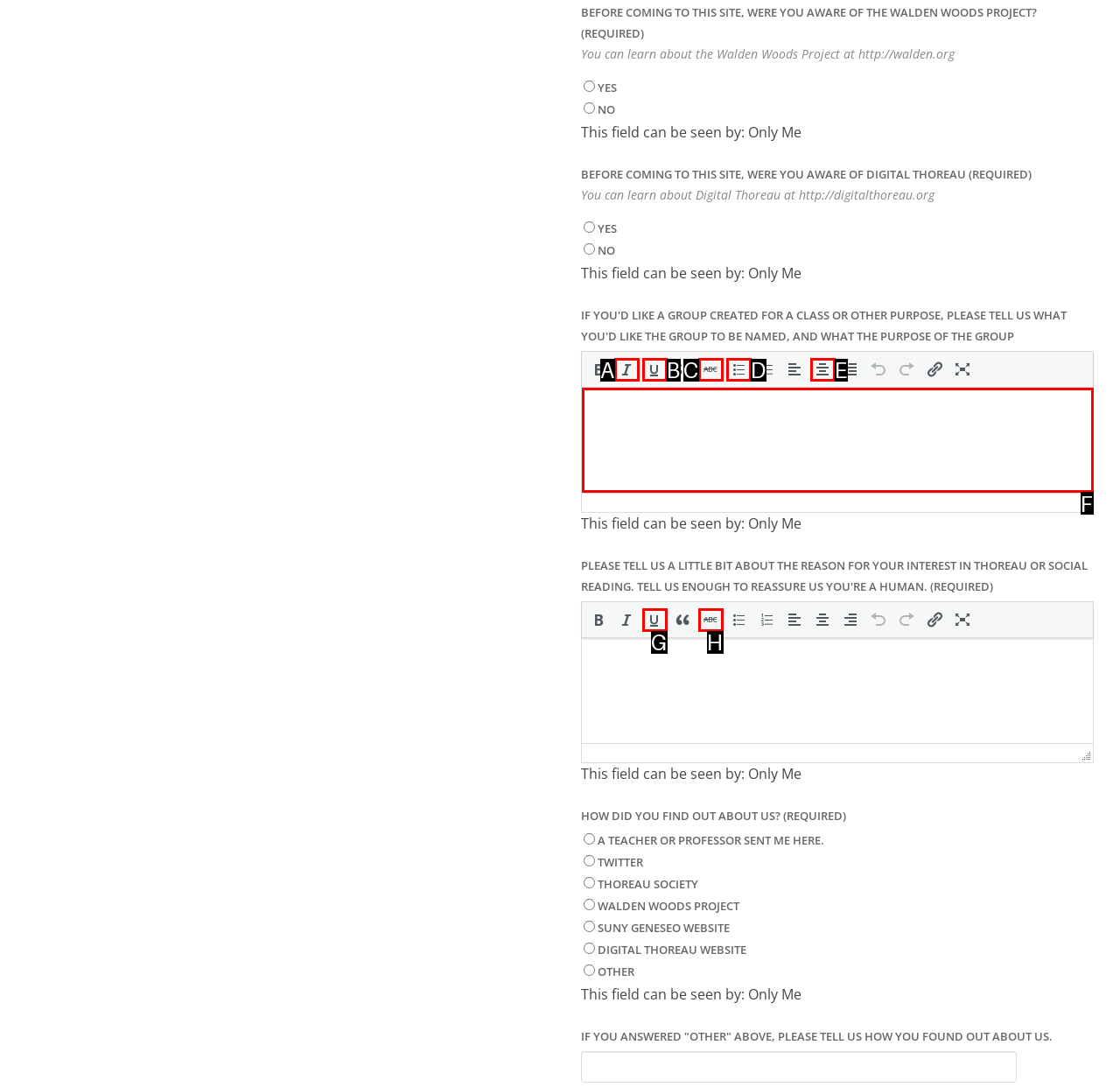Figure out which option to click to perform the following task: Type in the rich text area
Provide the letter of the correct option in your response.

F